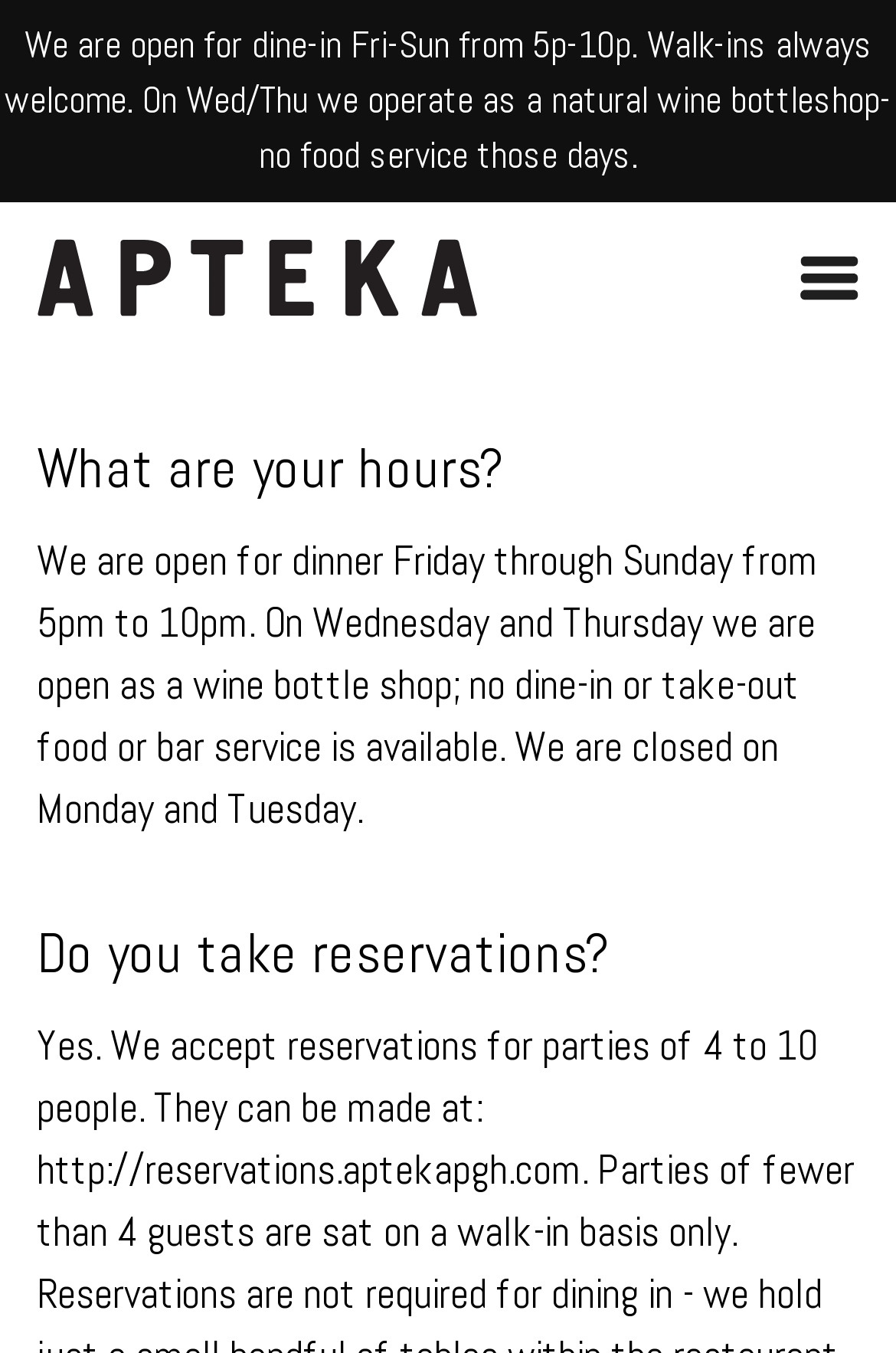Please answer the following question using a single word or phrase: 
Is the restaurant open on Mondays?

No